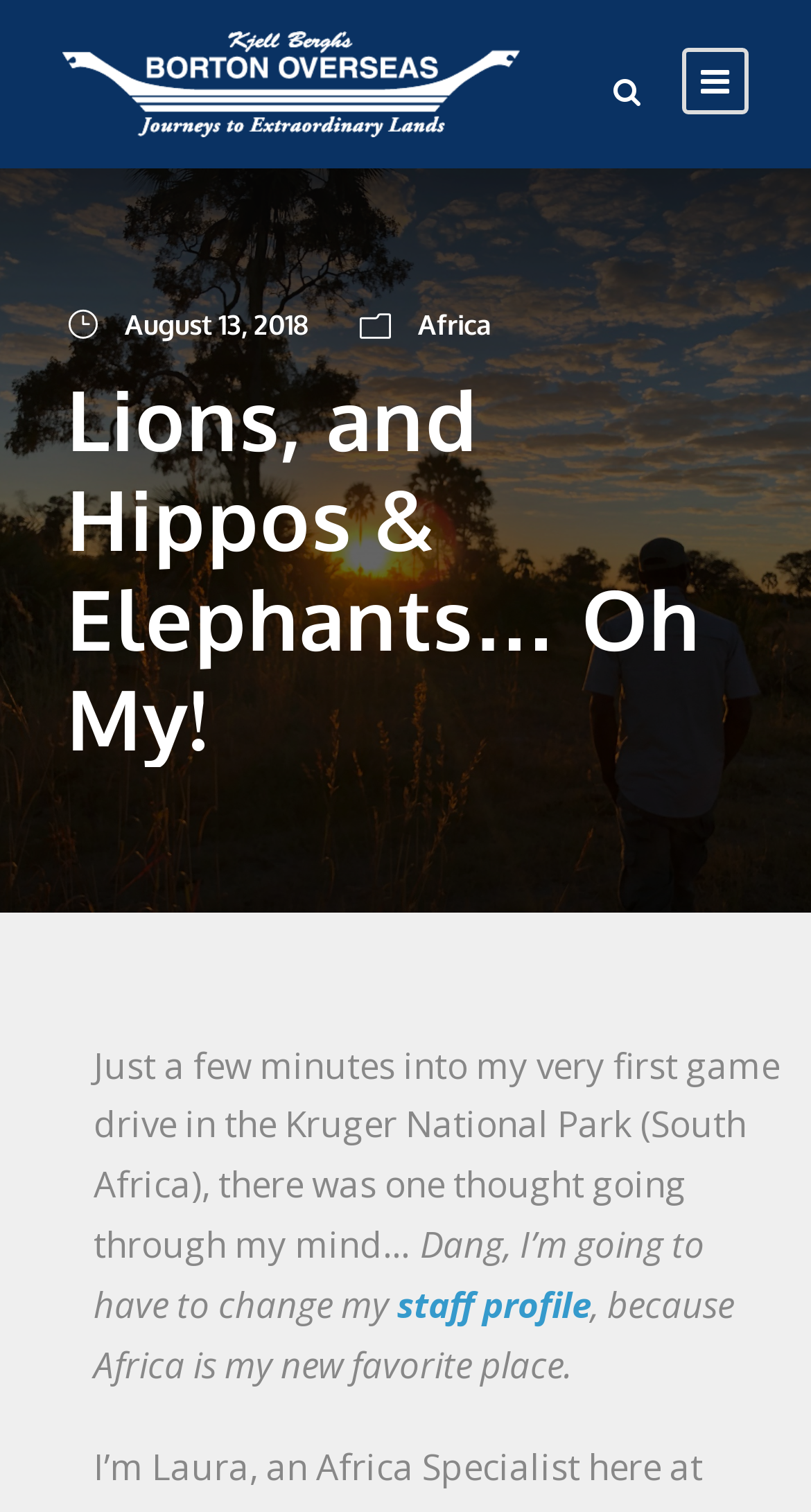Provide an in-depth caption for the webpage.

The webpage is about a personal experience in the Kruger National Park in South Africa, with a focus on wildlife. At the top left of the page, there is a logo of Borton Overseas, accompanied by a link to the logo. To the right of the logo, there is a search icon. Below the logo, there are three links: one indicating the date "August 13, 2018", another indicating the location "Africa", and a third link with no text content.

The main heading of the page, "Lions, and Hippos & Elephants… Oh My!", is centered near the top of the page. Below the heading, there is a block of text that describes the author's experience in the Kruger National Park. The text is divided into three paragraphs. The first paragraph starts with "Just a few minutes into my very first game drive in the Kruger National Park (South Africa), there was one thought going through my mind…". The second paragraph starts with "Dang, I’m going to have to change my", and includes a link to a staff profile. The third paragraph concludes with the sentence ", because Africa is my new favorite place."

At the bottom right of the page, there is a link with an icon.